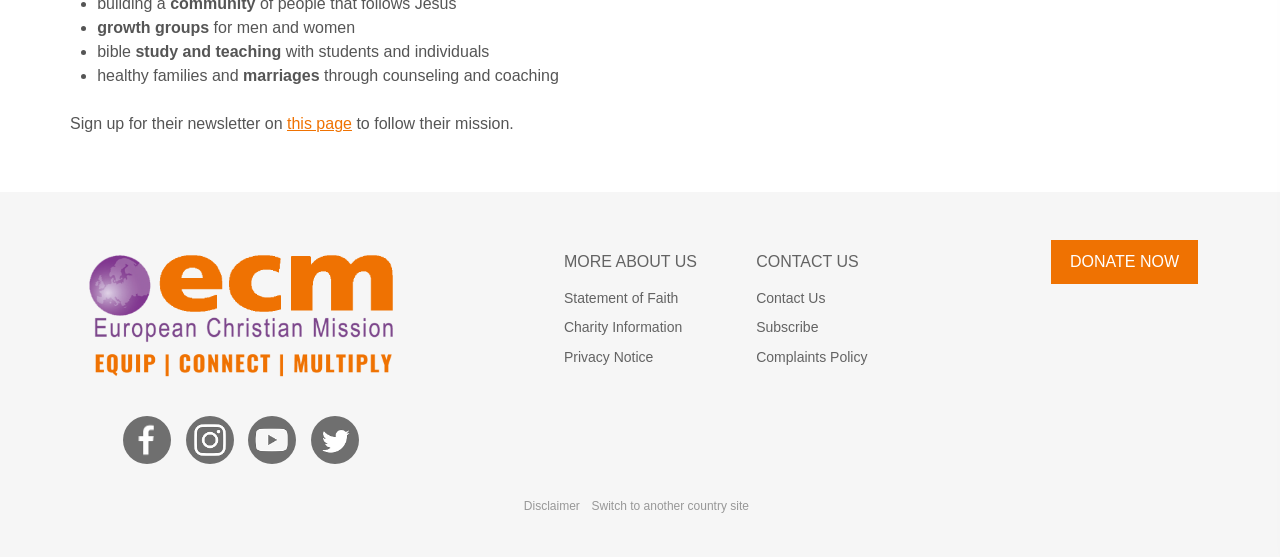What is the theme of the webpage?
Refer to the screenshot and respond with a concise word or phrase.

Christianity